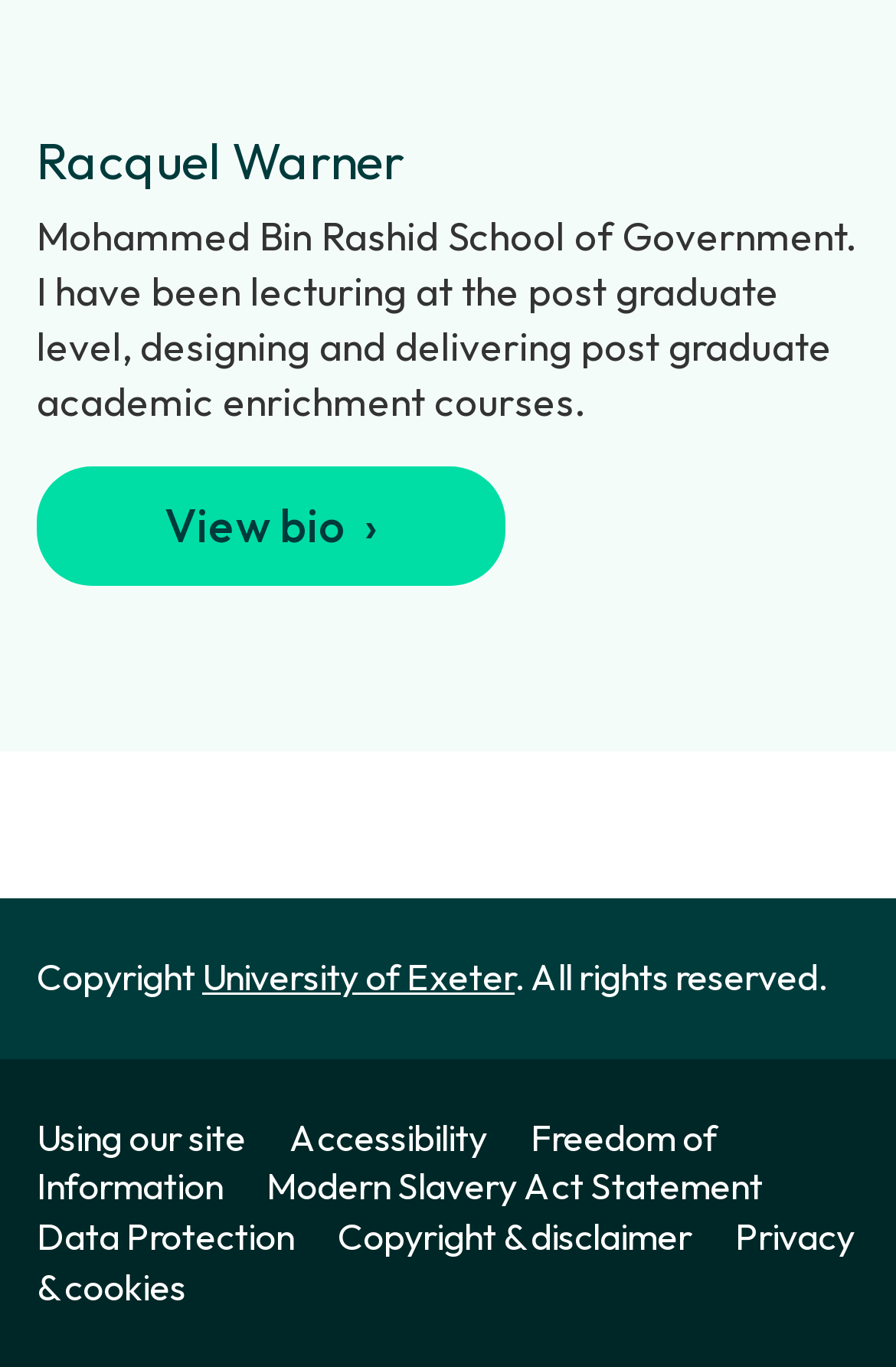Can you look at the image and give a comprehensive answer to the question:
What is the last link at the bottom of the webpage?

The last link at the bottom of the webpage is 'Privacy & cookies', which is located at the bottom right corner of the webpage.